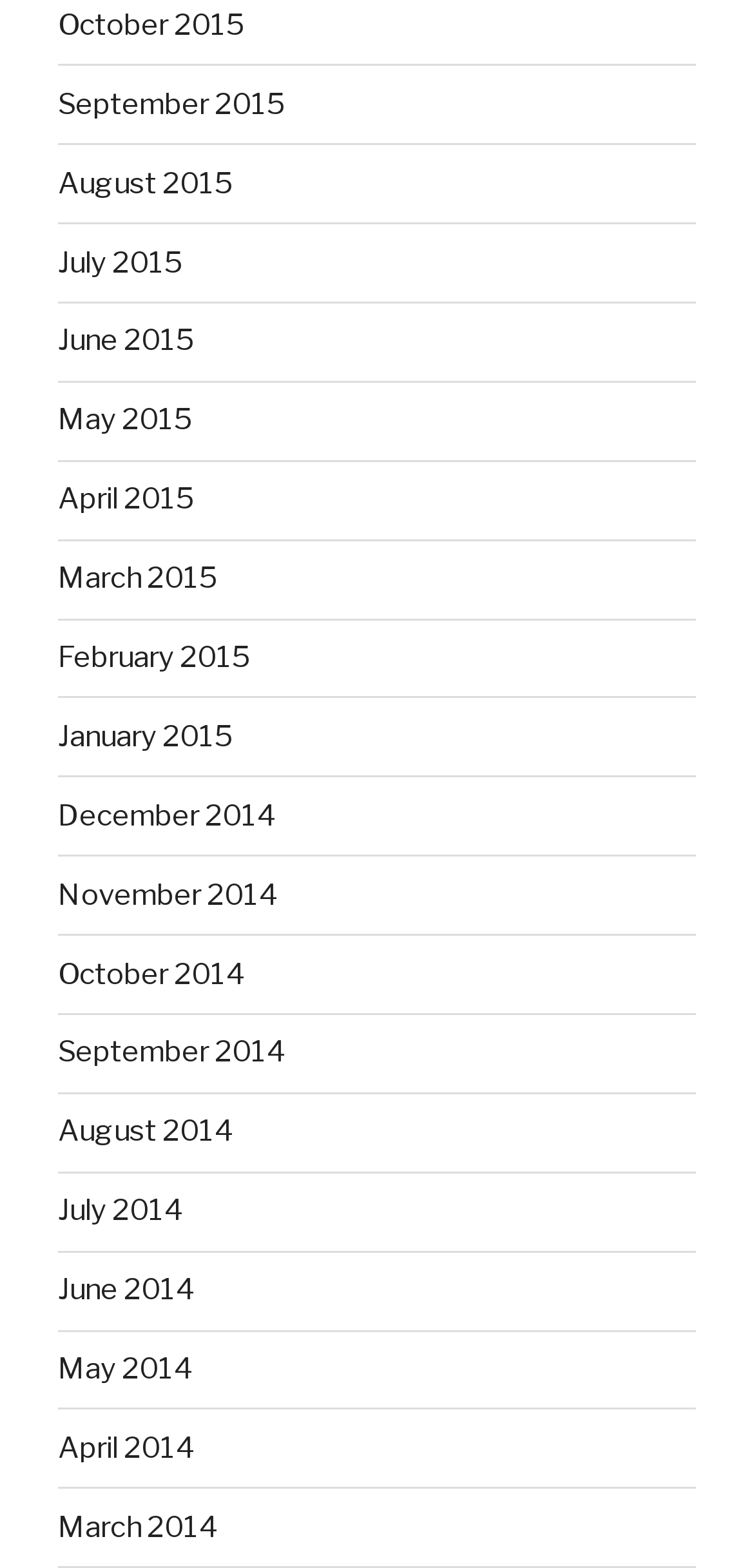Highlight the bounding box coordinates of the region I should click on to meet the following instruction: "view September 2014".

[0.077, 0.66, 0.379, 0.682]